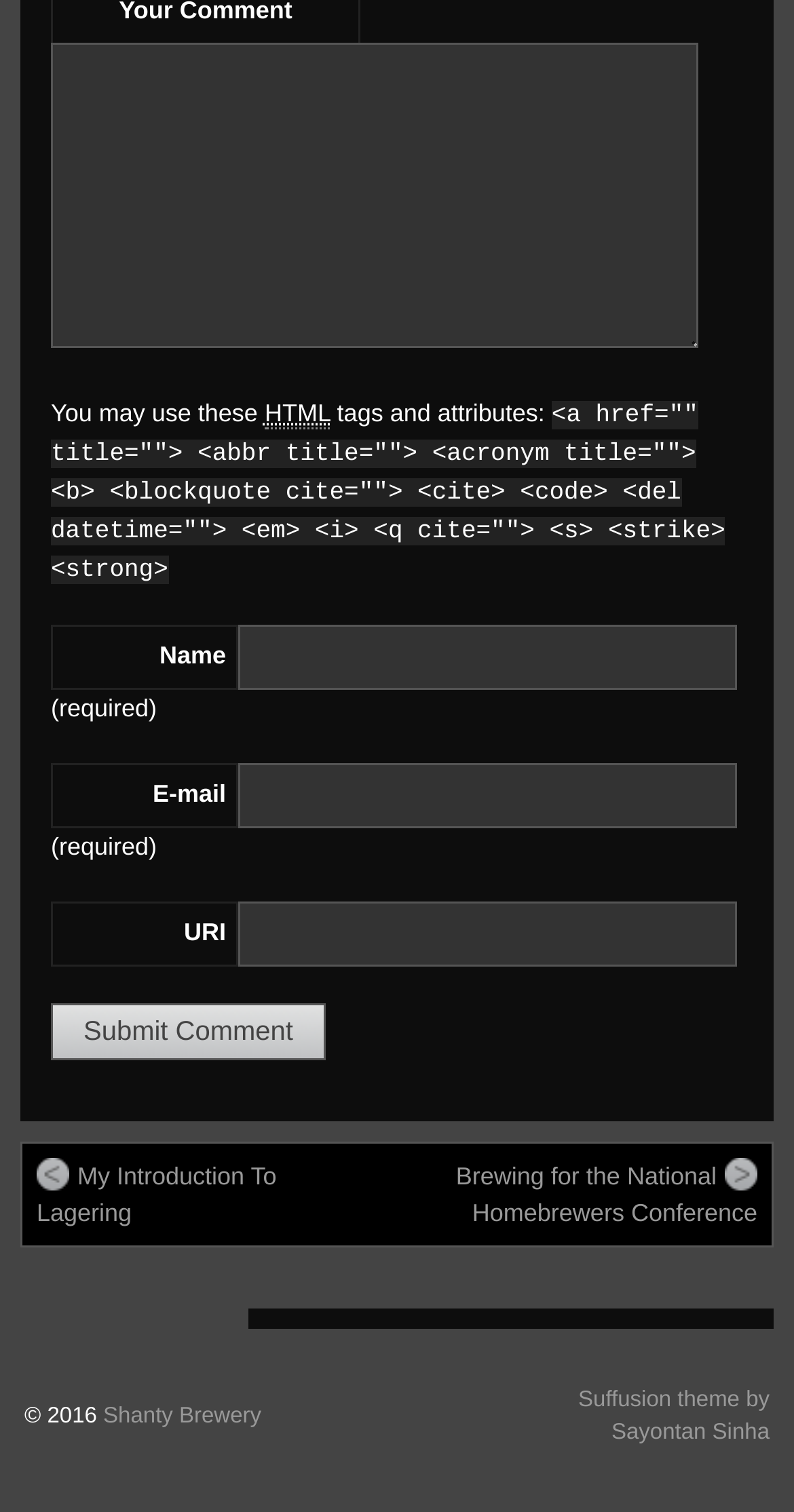What is the purpose of the button?
Please answer using one word or phrase, based on the screenshot.

Submit Comment